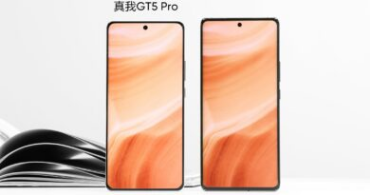Explain the contents of the image with as much detail as possible.

The image features the Realme GT5 Pro, displayed prominently in a sleek and modern aesthetic. It showcases two identical smartphones side by side, both sporting a vibrant, minimalist design with an expansive screen featuring a smooth, warm-toned background. The tops of the devices are adorned with a small front-facing camera punch-hole, enhancing their contemporary look. Below the phones, there is a suggestion of a stylish, curving magazine or booklet, adding to the sophisticated ambiance. The text above the phones reads "Realme GT5 Pro," indicating the model clearly. This enticing display highlights the advanced design elements and features of the Realme GT5 Pro smartphone.